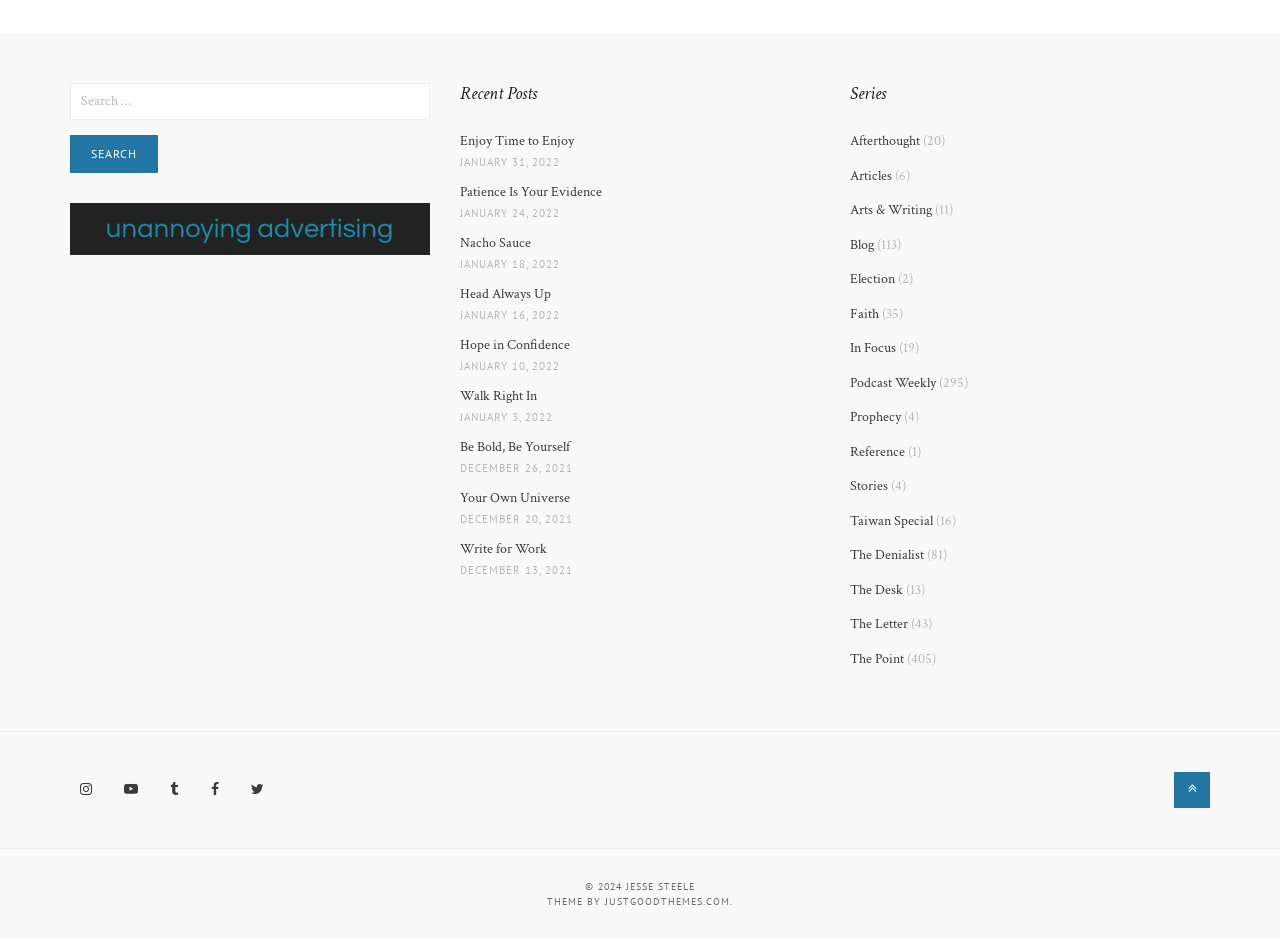How many posts are there in the 'The Point' series?
Refer to the image and provide a thorough answer to the question.

I looked at the link 'The Point' under the 'Series' section and found that it has 405 posts, as indicated by the number in parentheses.